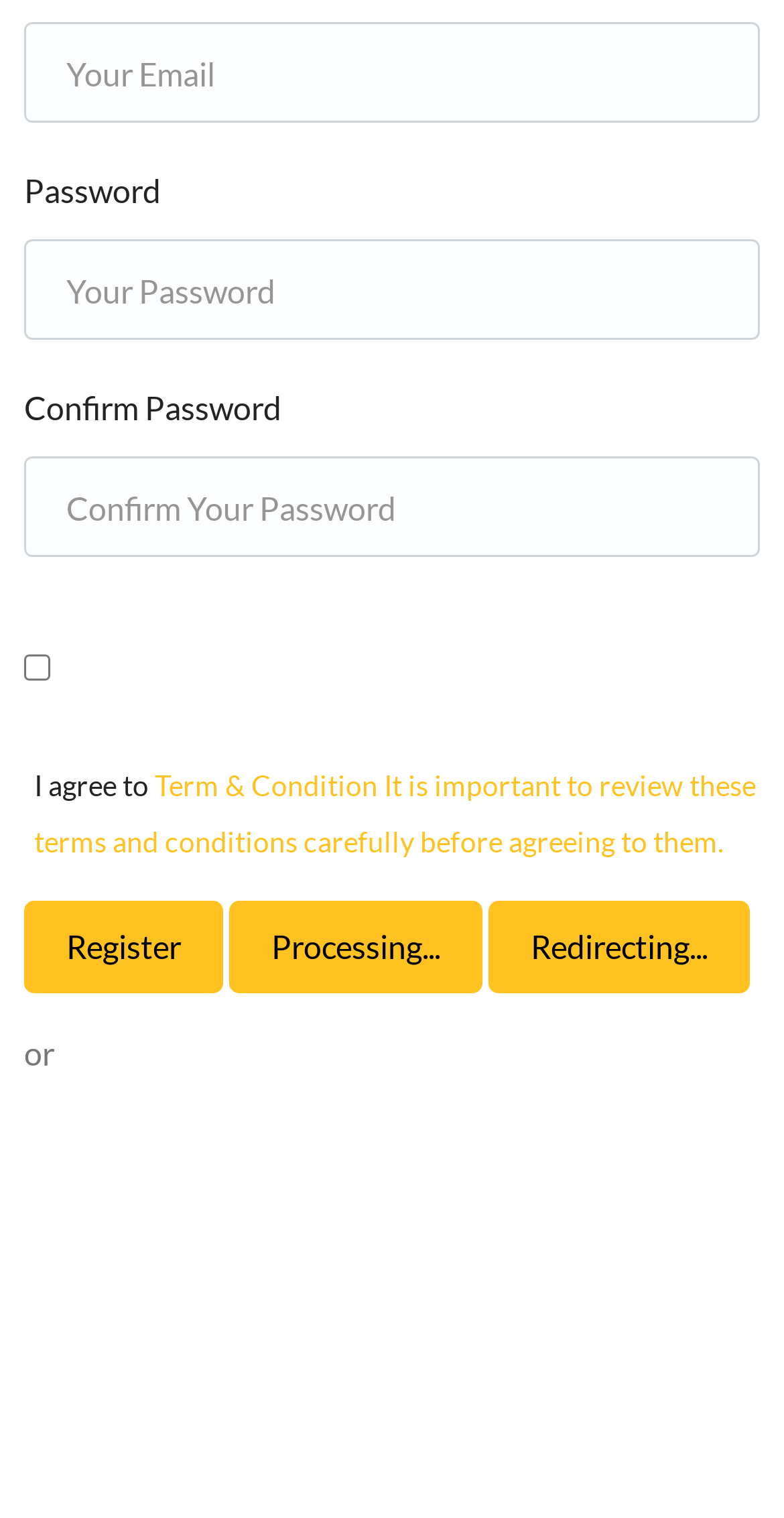What is the function of the 'Register' button?
Give a detailed and exhaustive answer to the question.

The 'Register' button is likely to submit the registration form, which includes the email, password, and confirmation of terms and conditions, to complete the registration process.